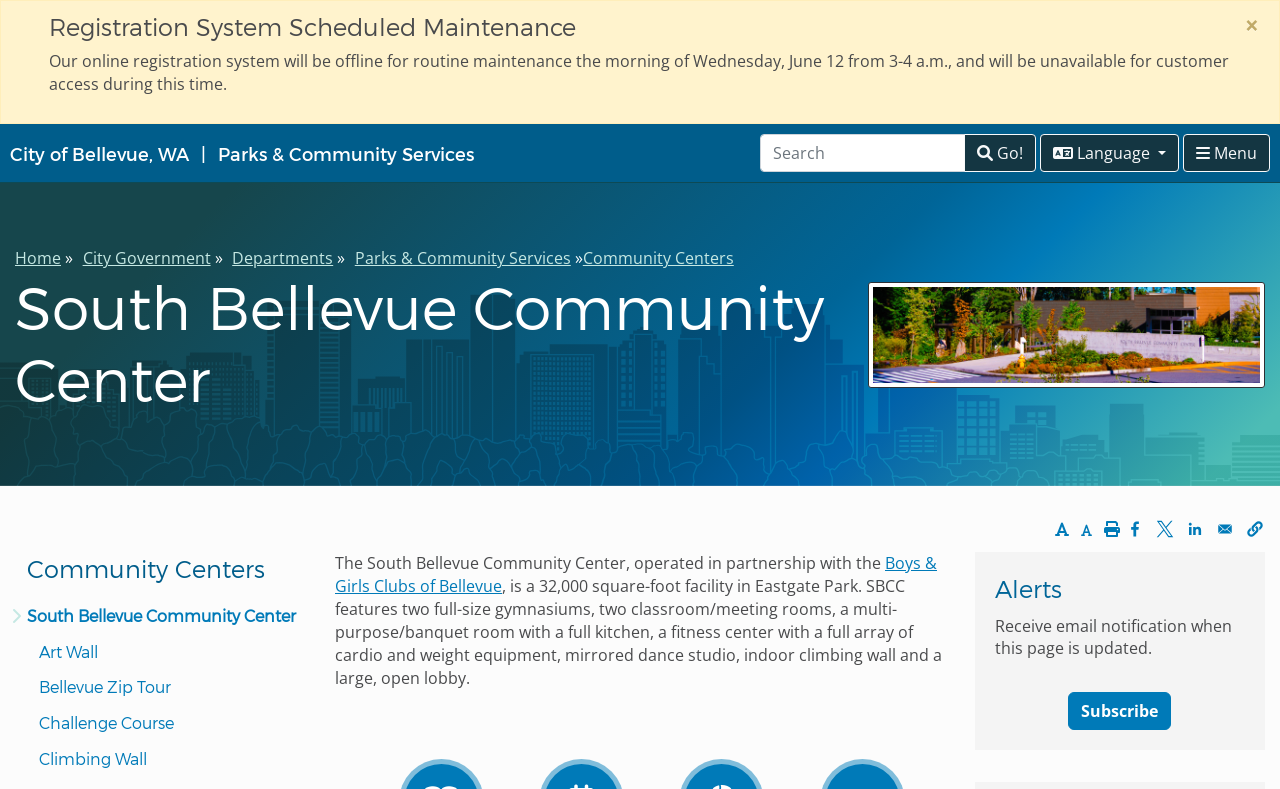Locate the bounding box coordinates of the element that needs to be clicked to carry out the instruction: "Share to Facebook". The coordinates should be given as four float numbers ranging from 0 to 1, i.e., [left, top, right, bottom].

[0.878, 0.657, 0.895, 0.685]